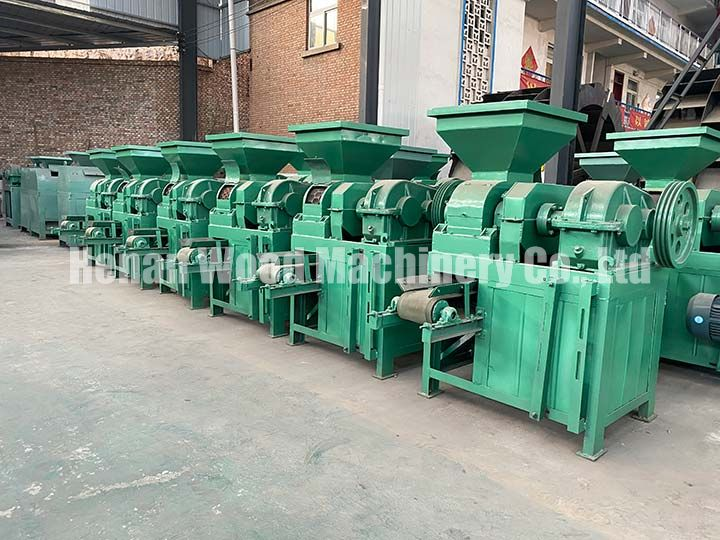Please provide a brief answer to the question using only one word or phrase: 
What type of environment is suggested by the overhead structural beams?

Robust manufacturing